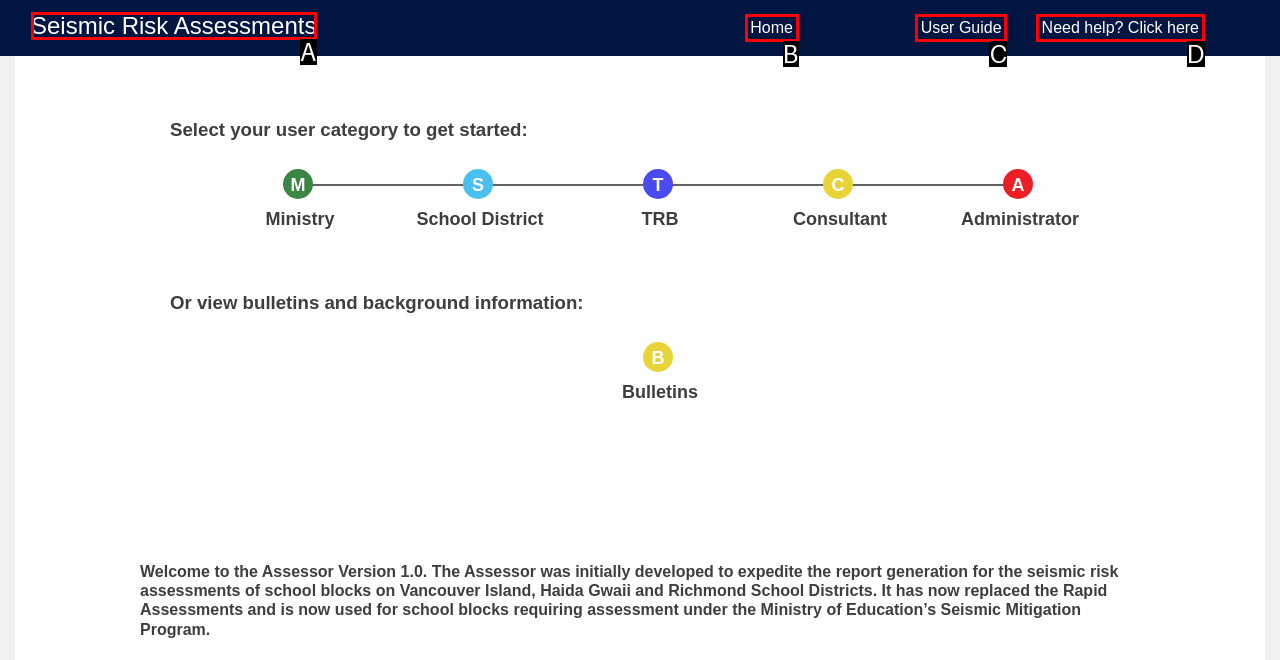Select the letter of the option that corresponds to: TMHA Rep Policy
Provide the letter from the given options.

None